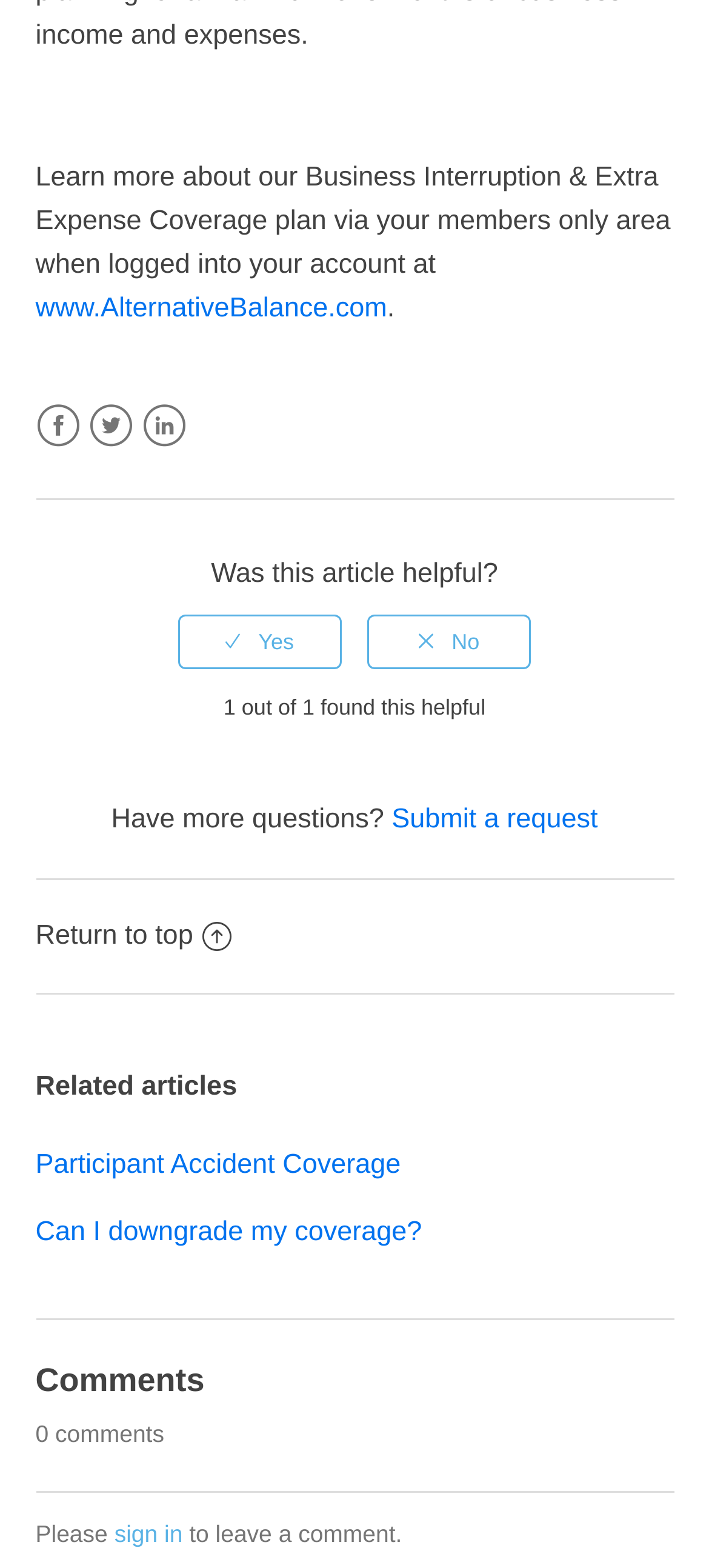Provide a short answer using a single word or phrase for the following question: 
What is the topic of the related article mentioned first?

Participant Accident Coverage